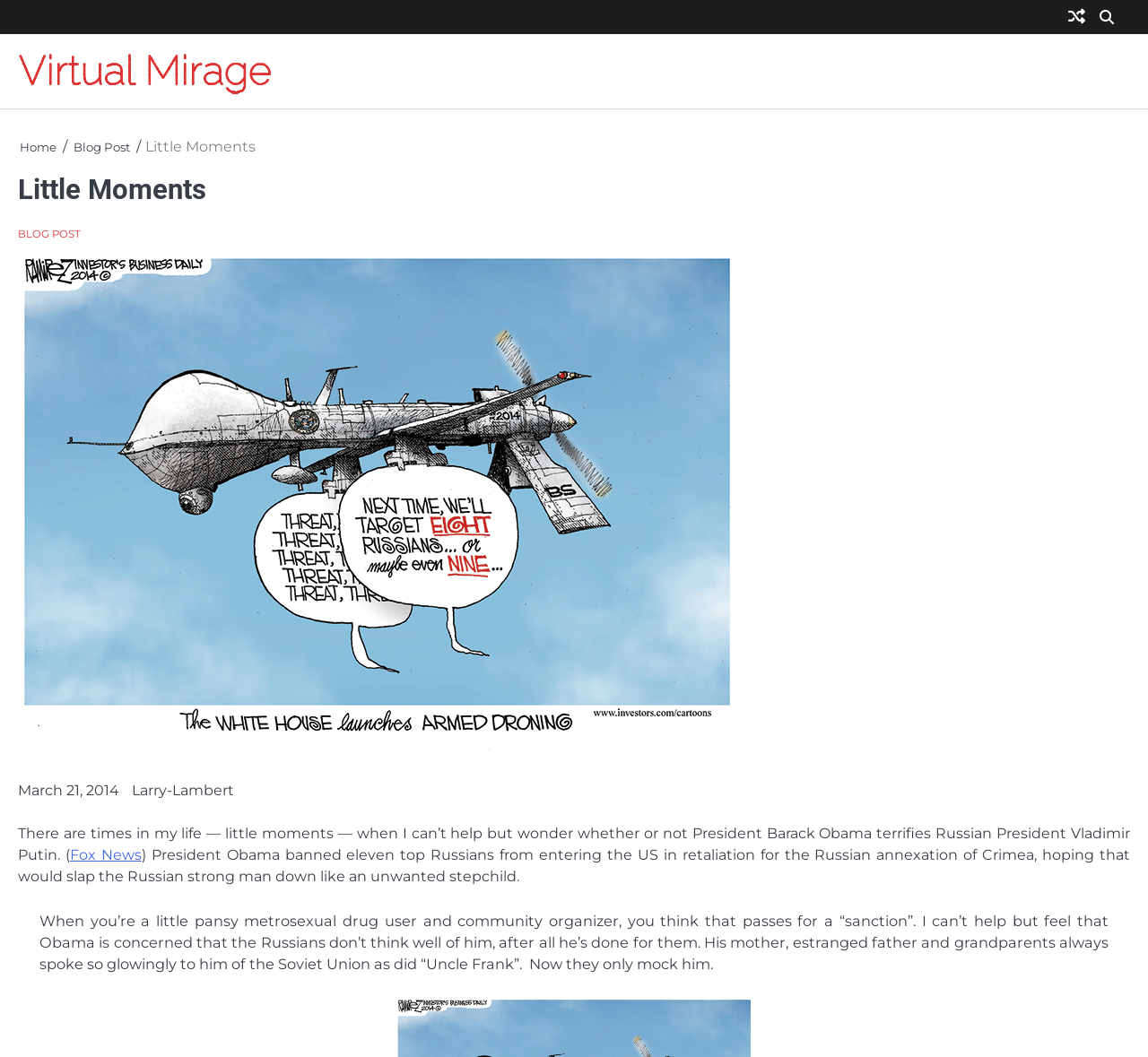What is the source of the information mentioned in the blog post?
Look at the image and provide a short answer using one word or a phrase.

Fox News